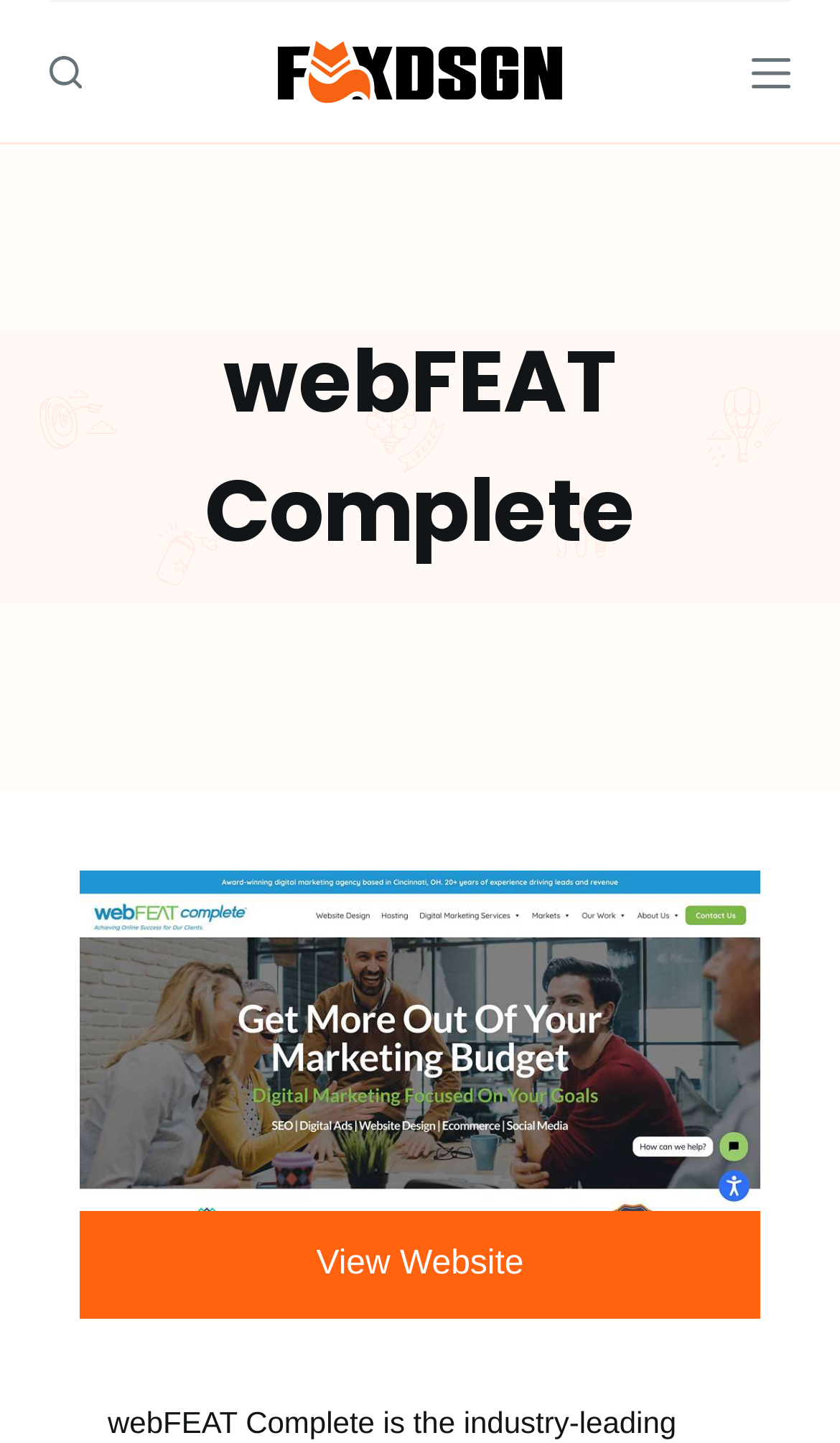Respond to the following query with just one word or a short phrase: 
What is the shape of the 'Open off canvas' button?

Rectangle